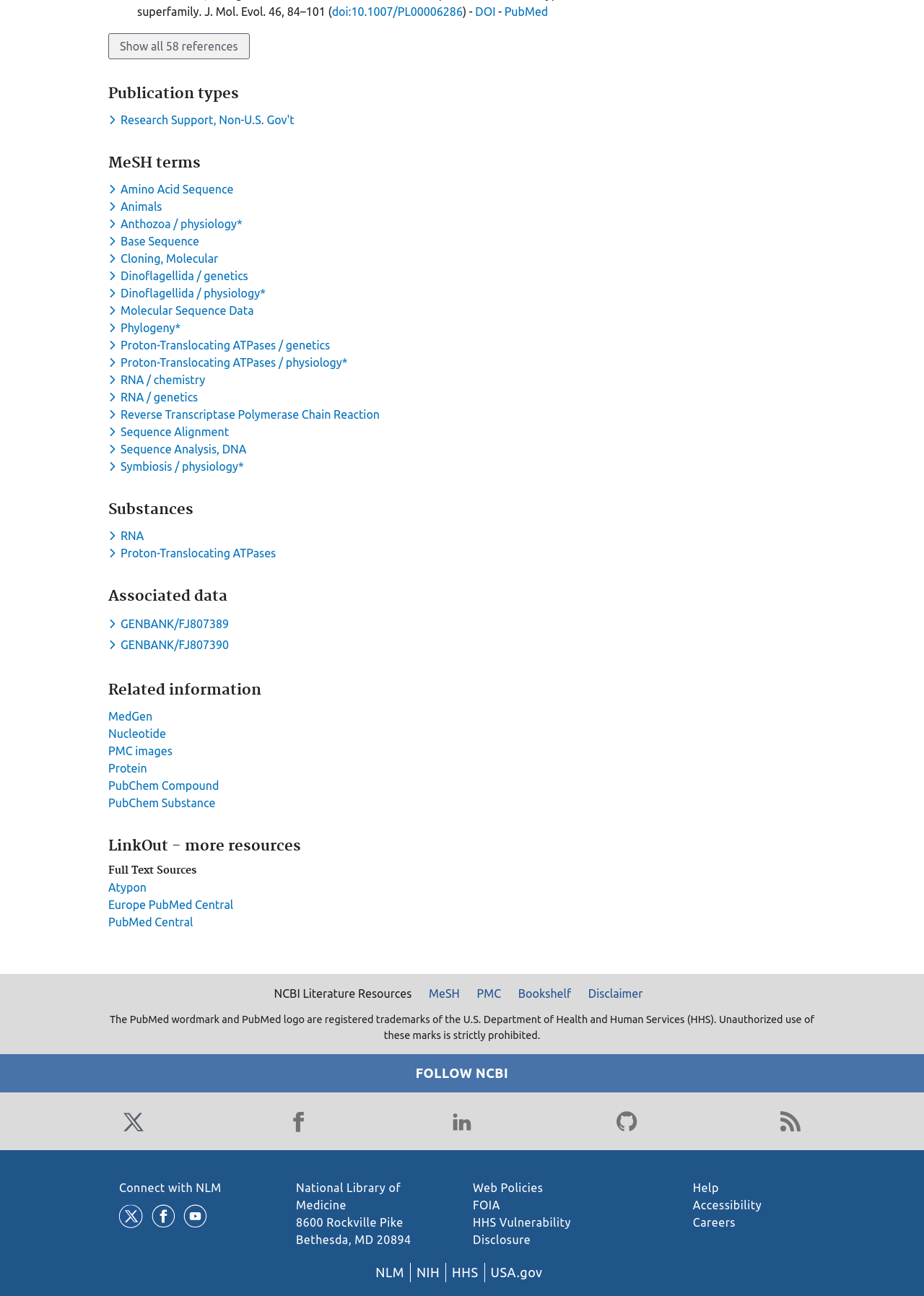Analyze the image and provide a detailed answer to the question: How many full text sources are listed?

I counted the number of links under the 'Full Text Sources' section, and there are 3 of them.